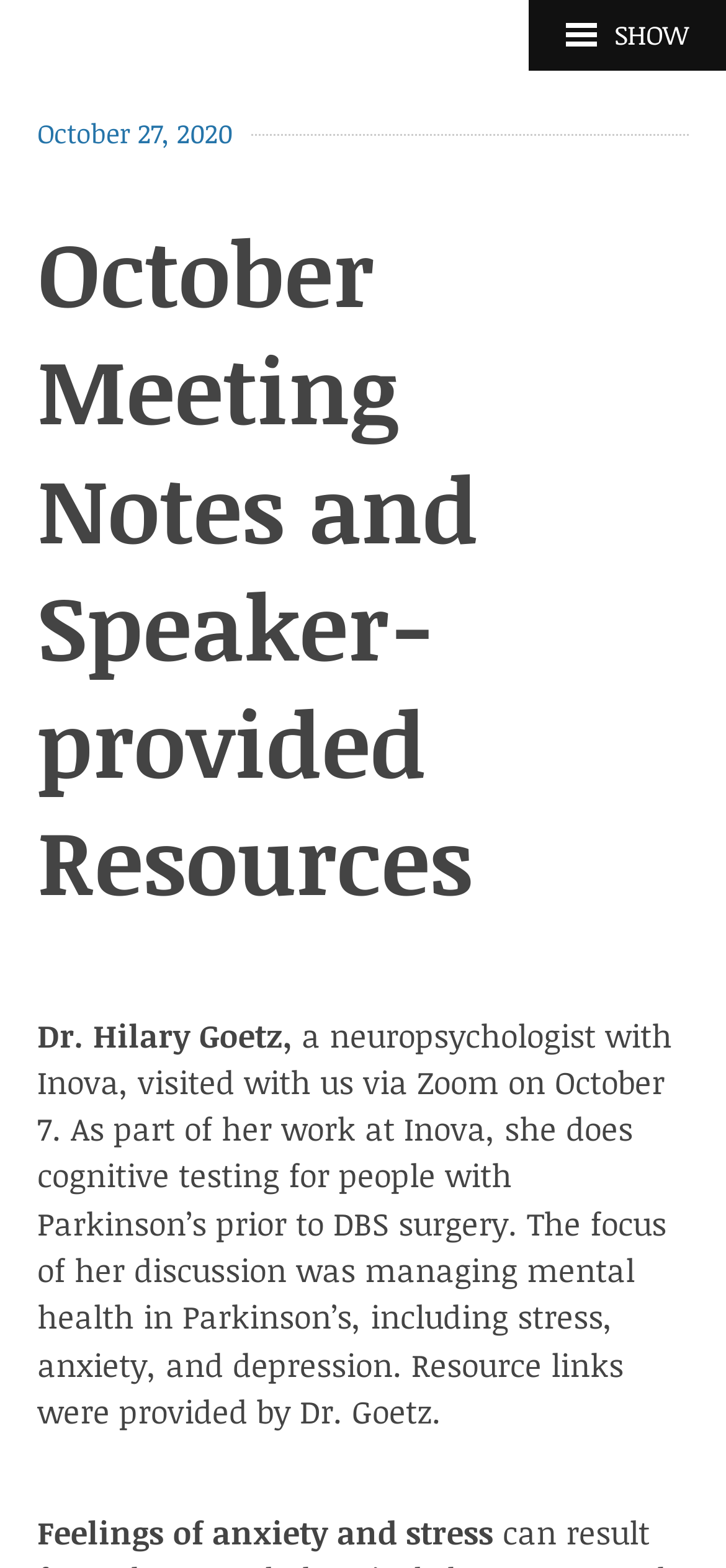What is the title or heading displayed on the webpage?

October Meeting Notes and Speaker-provided Resources